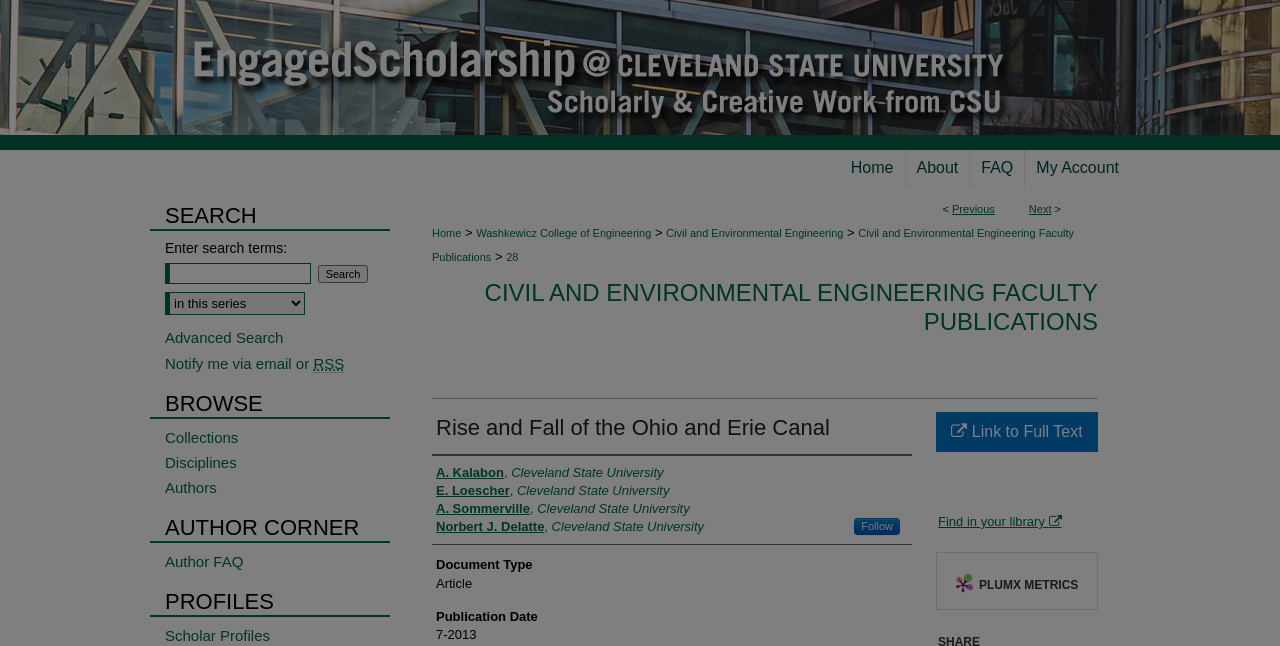Please find the bounding box coordinates of the element that must be clicked to perform the given instruction: "Follow the author". The coordinates should be four float numbers from 0 to 1, i.e., [left, top, right, bottom].

[0.667, 0.802, 0.703, 0.828]